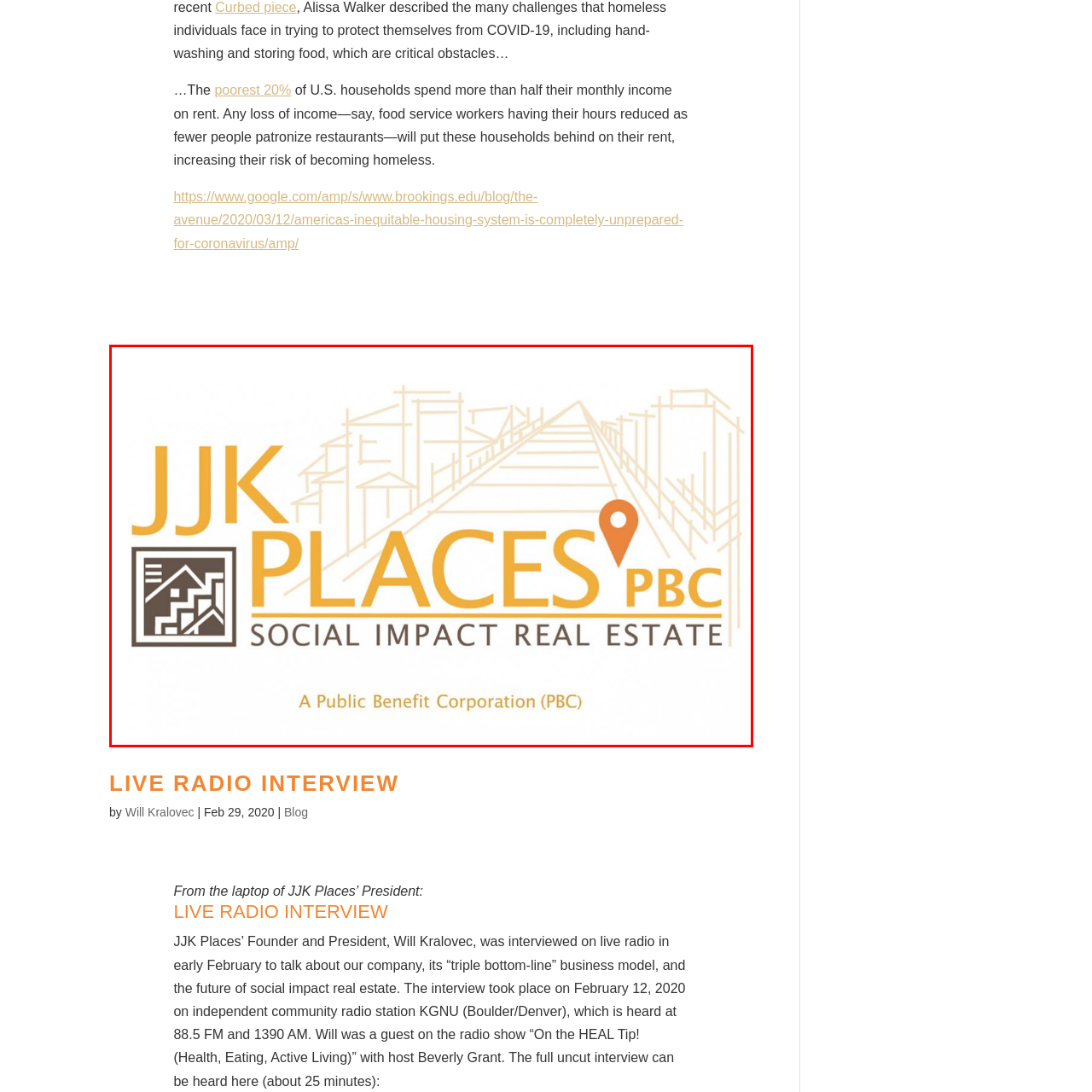Craft a detailed and vivid caption for the image that is highlighted by the red frame.

The image features the logo and branding of JJK Places, a Public Benefit Corporation focused on social impact real estate. The prominent text "JJJK PLACES" is presented in a bold, vibrant yellow against a white background, symbolizing energy and optimism in the real estate sector. Accompanying this is the descriptor "SOCIAL IMPACT REAL ESTATE," which highlights the organization’s commitment to community betterment through housing initiatives. A stylized graphic of an urban landscape is incorporated, featuring buildings and infrastructure, reinforcing the company's focus on real estate development. The logo emphasizes their mission to explore and address social issues through innovative real estate solutions.